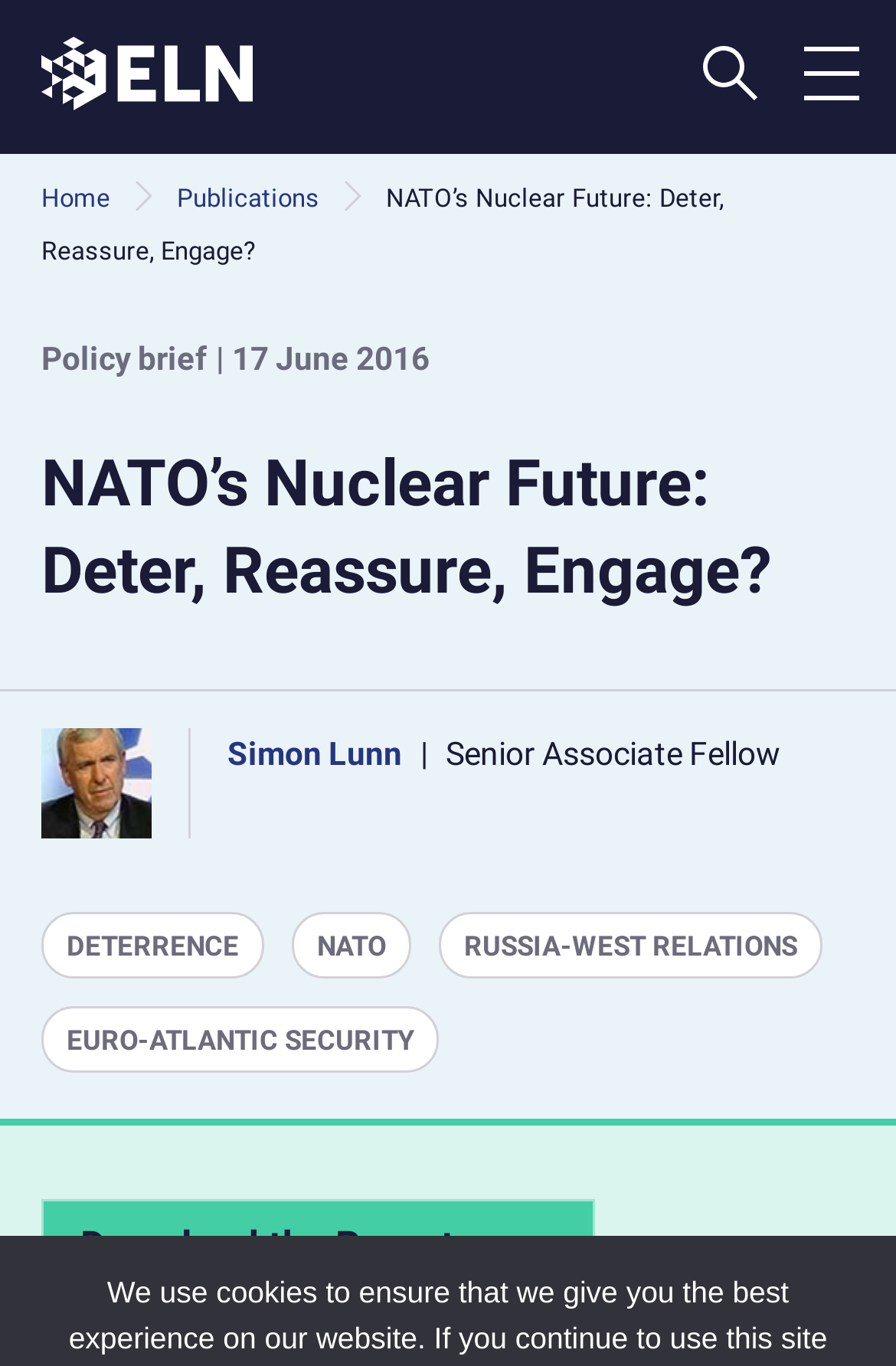Carefully examine the image and provide an in-depth answer to the question: What is the title of the report?

The title of the report can be found in the header section of the webpage, which is 'NATO’s Nuclear Future: Deter, Reassure, Engage?'. This title is also mentioned in the meta description of the webpage.